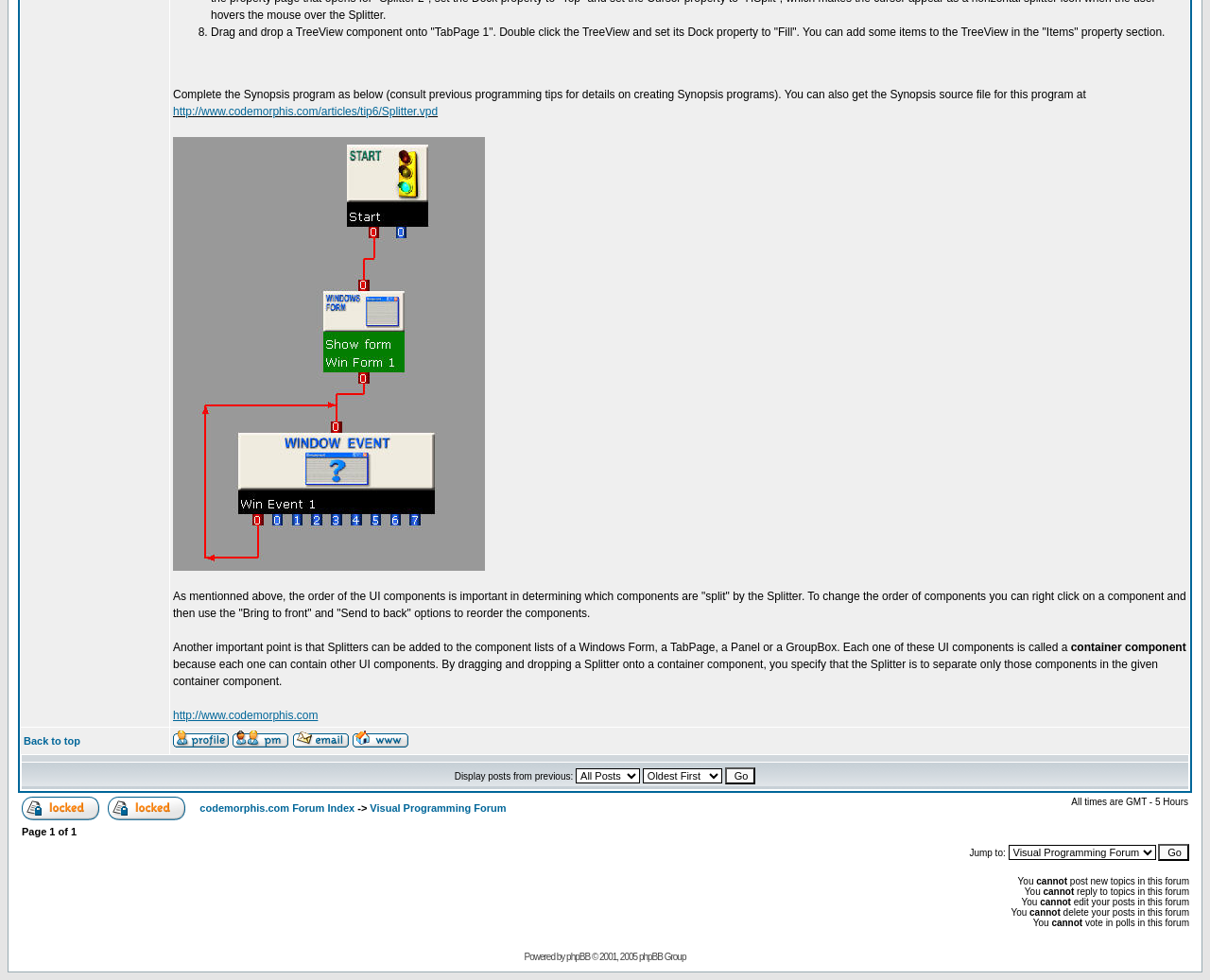Refer to the screenshot and give an in-depth answer to this question: What is the time zone of the forum?

I determined the answer by reading the text 'All times are GMT - 5 Hours' at the bottom of the page, which specifies the time zone of the forum.